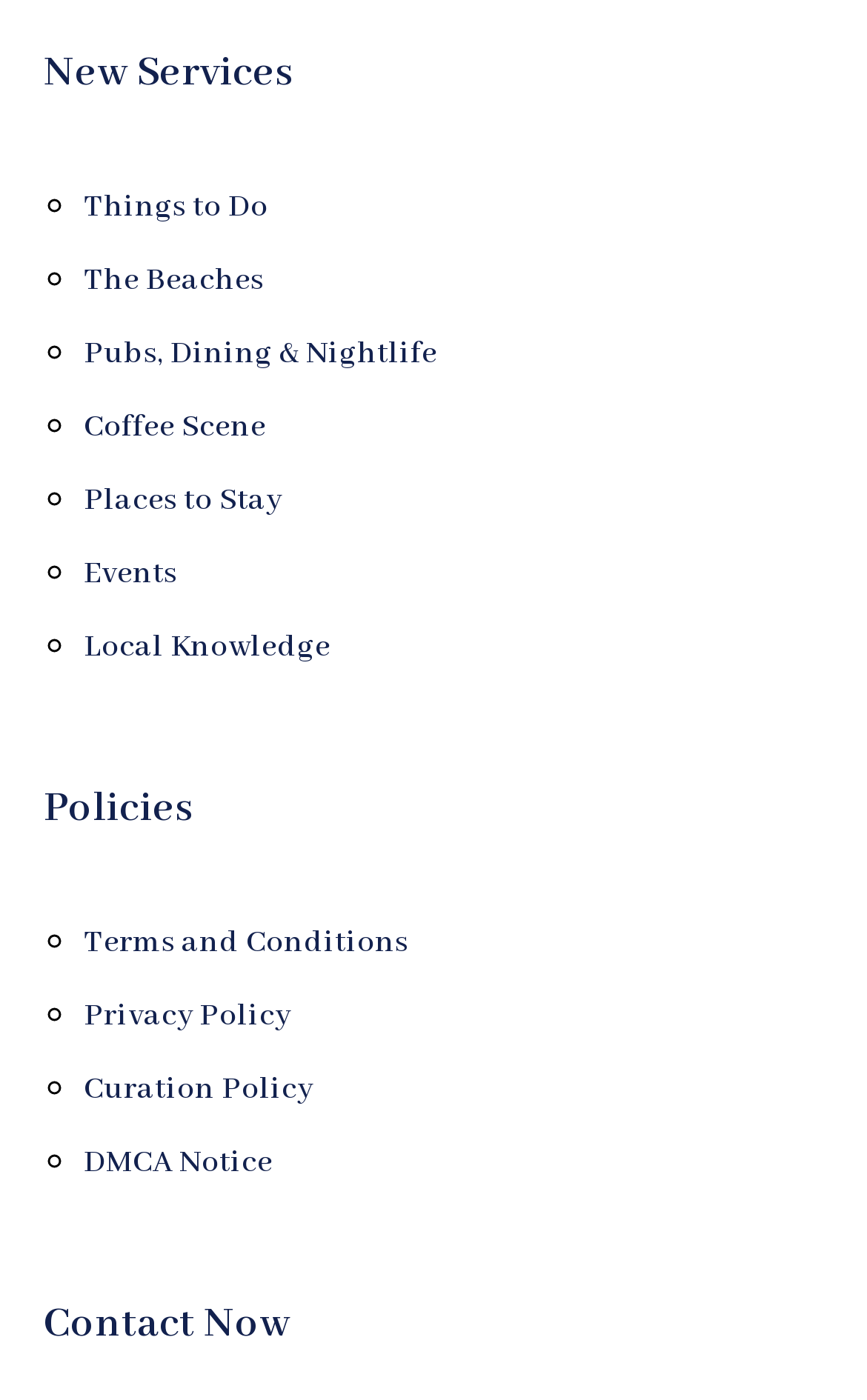Please identify the bounding box coordinates of the element's region that should be clicked to execute the following instruction: "Explore Local Knowledge". The bounding box coordinates must be four float numbers between 0 and 1, i.e., [left, top, right, bottom].

[0.096, 0.448, 0.381, 0.477]